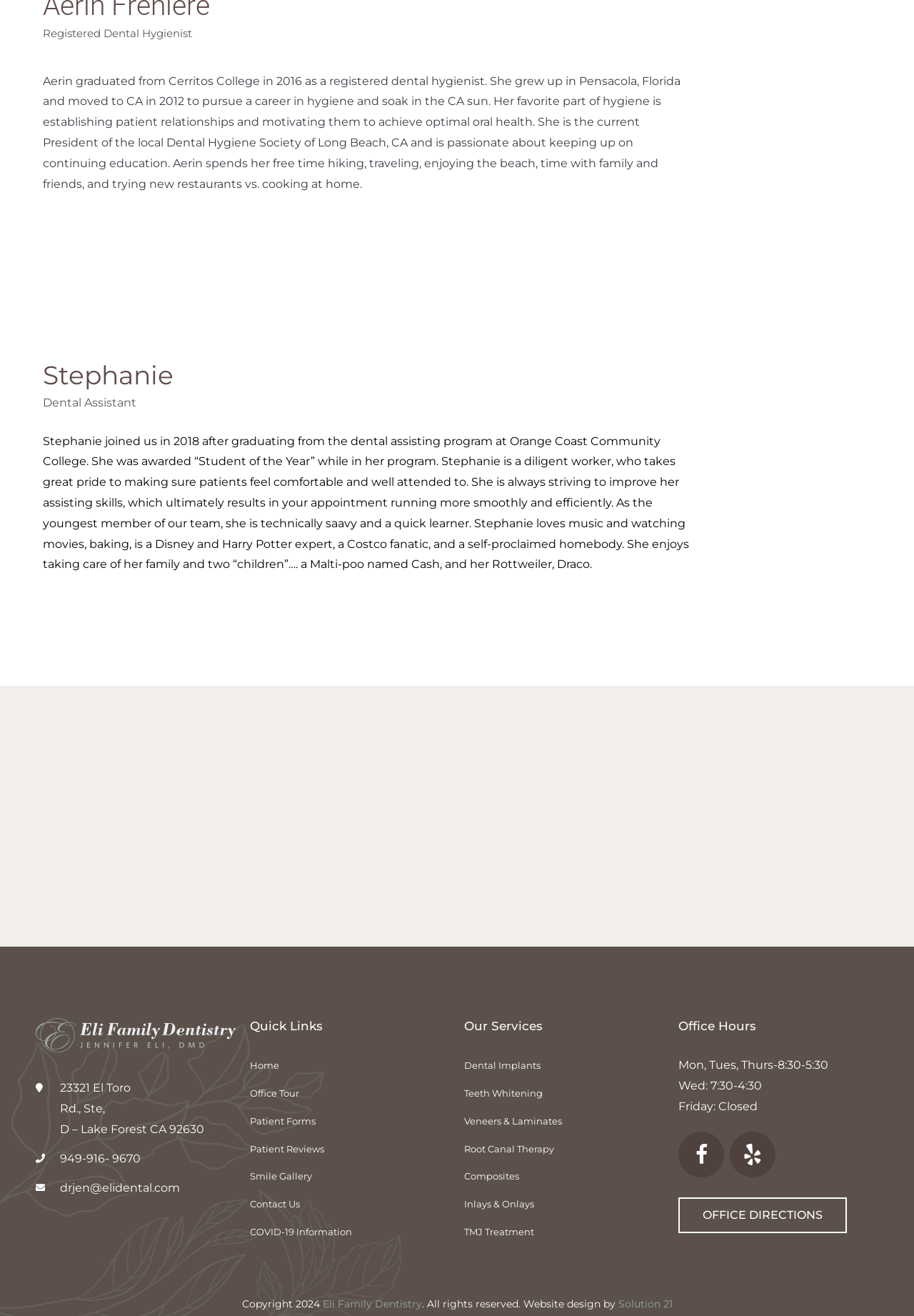Show the bounding box coordinates for the element that needs to be clicked to execute the following instruction: "View office directions". Provide the coordinates in the form of four float numbers between 0 and 1, i.e., [left, top, right, bottom].

[0.742, 0.91, 0.927, 0.937]